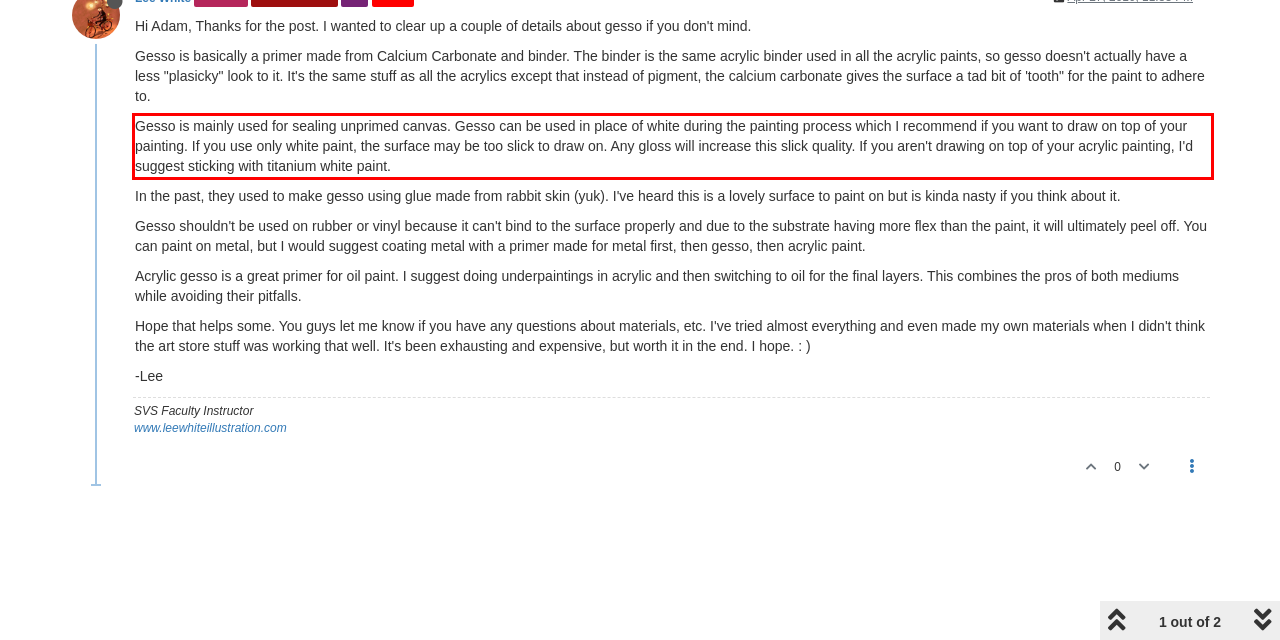You are given a screenshot showing a webpage with a red bounding box. Perform OCR to capture the text within the red bounding box.

Gesso is mainly used for sealing unprimed canvas. Gesso can be used in place of white during the painting process which I recommend if you want to draw on top of your painting. If you use only white paint, the surface may be too slick to draw on. Any gloss will increase this slick quality. If you aren't drawing on top of your acrylic painting, I'd suggest sticking with titanium white paint.